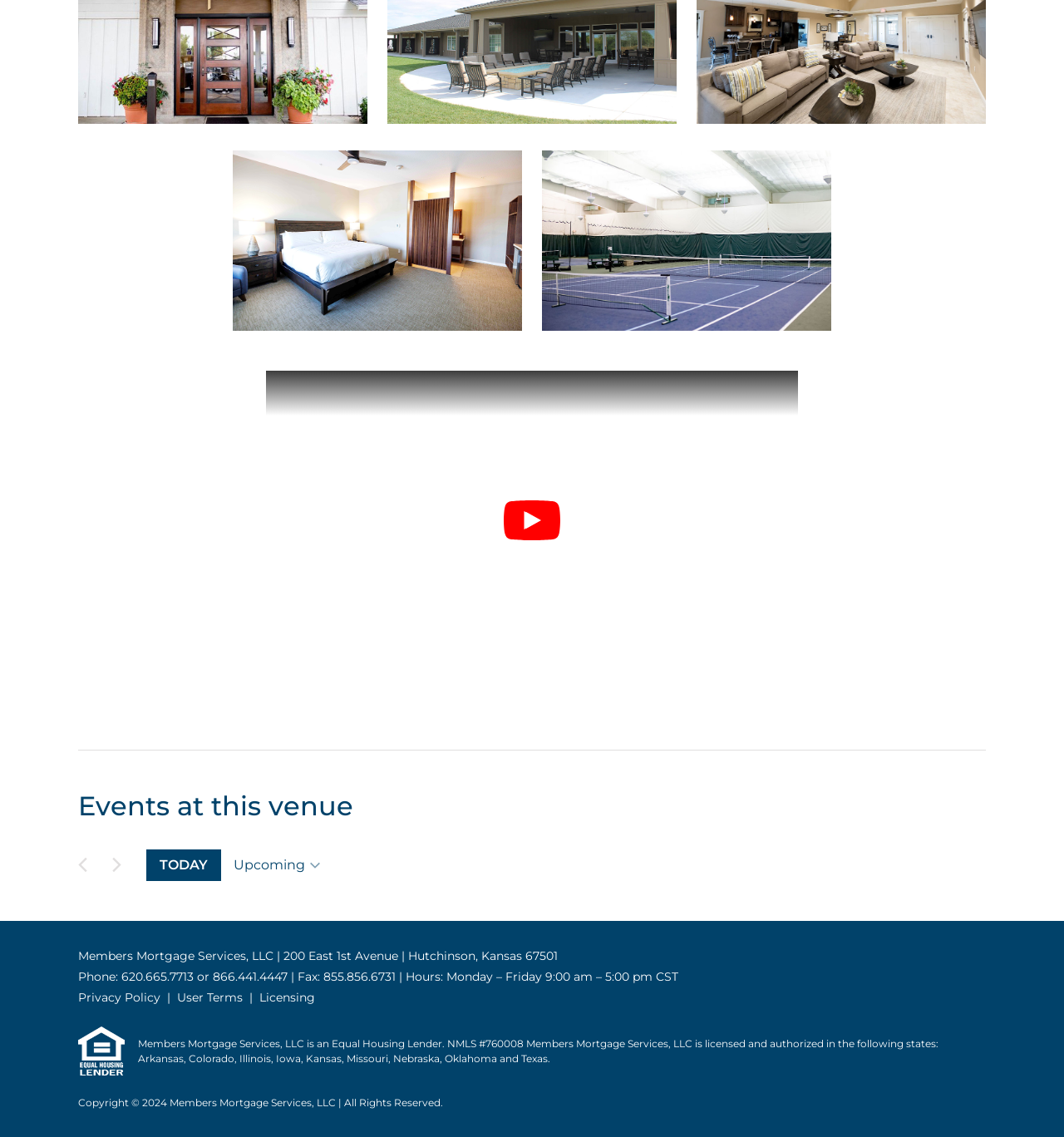What is the address of the venue?
Please analyze the image and answer the question with as much detail as possible.

The address of the venue can be found in the static text element at the bottom of the page, which reads 'Members Mortgage Services, LLC | 200 East 1st Avenue | Hutchinson, Kansas 67501'.